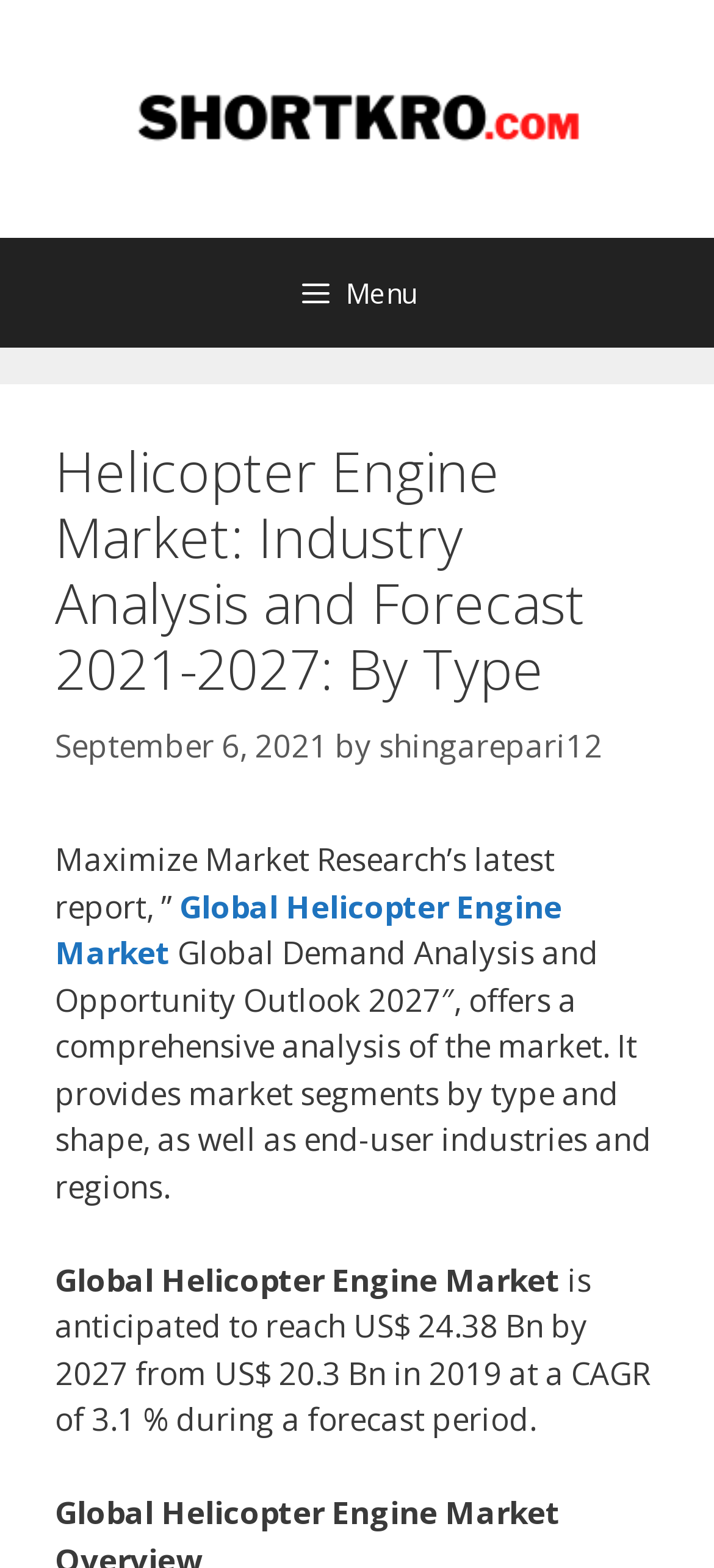Can you locate the main headline on this webpage and provide its text content?

Helicopter Engine Market: Industry Analysis and Forecast 2021-2027: By Type